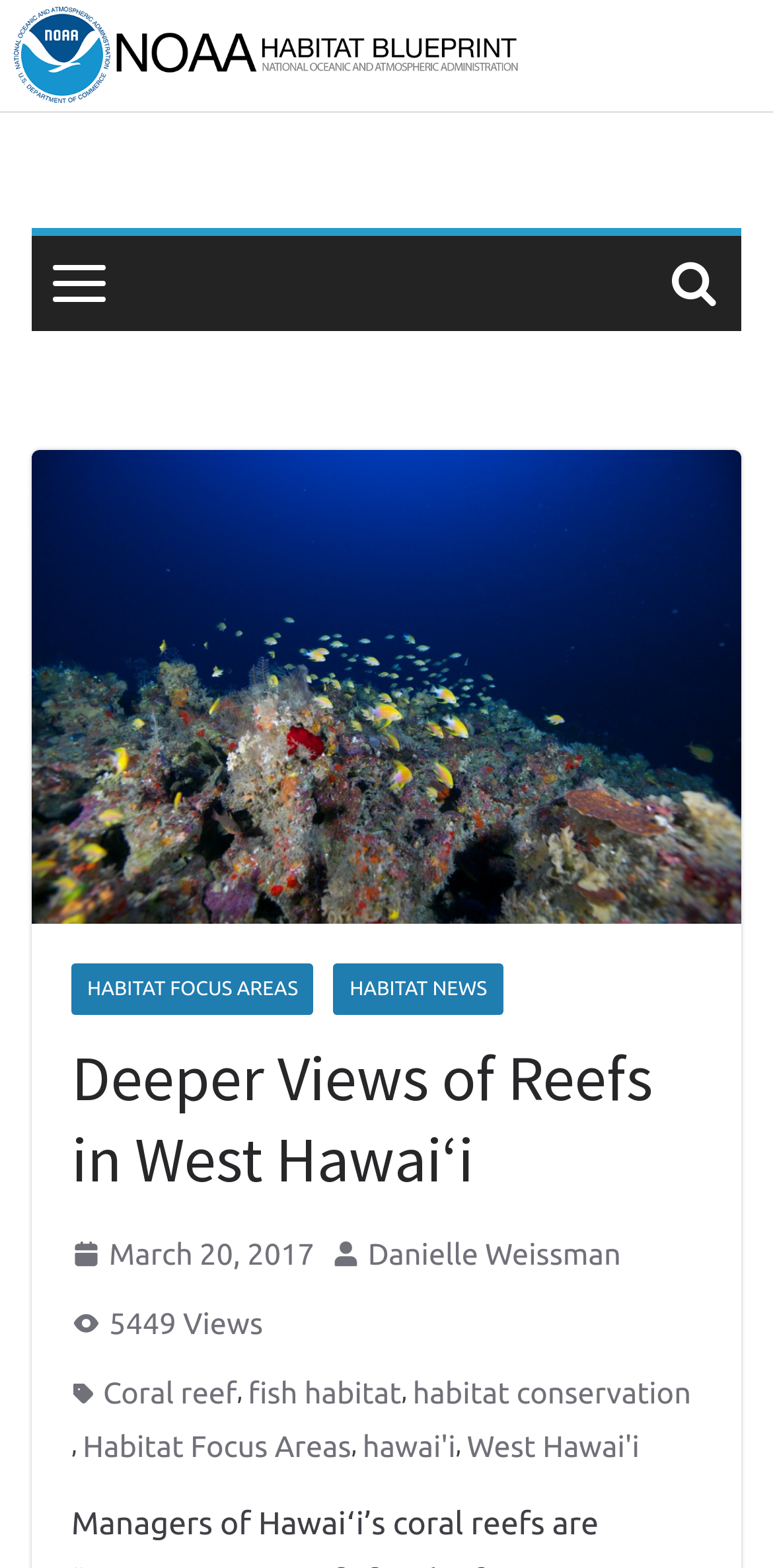Give a one-word or short phrase answer to this question: 
What is the author of the article?

Danielle Weissman